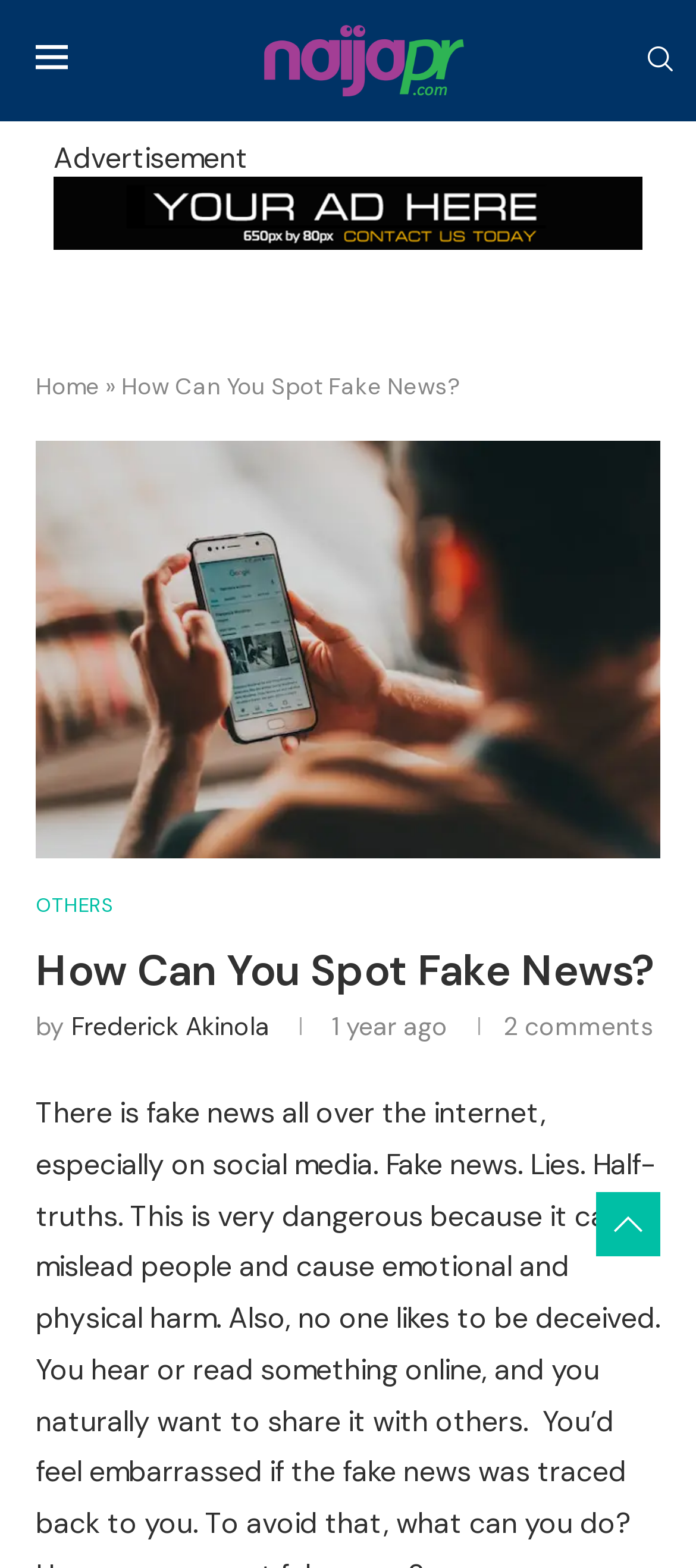Answer the question below in one word or phrase:
How many comments are on the article?

2 comments